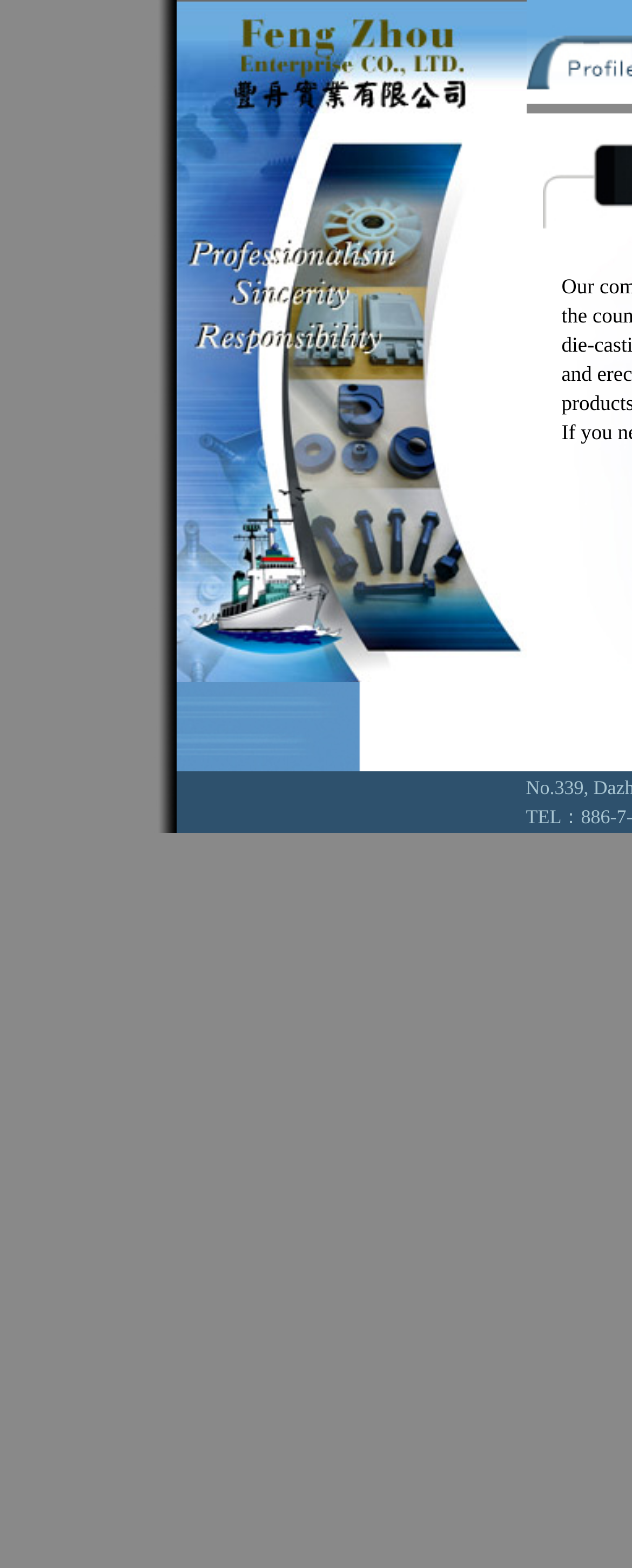What is the ratio of the width of the first image to the width of the entire webpage? Based on the screenshot, please respond with a single word or phrase.

0.036